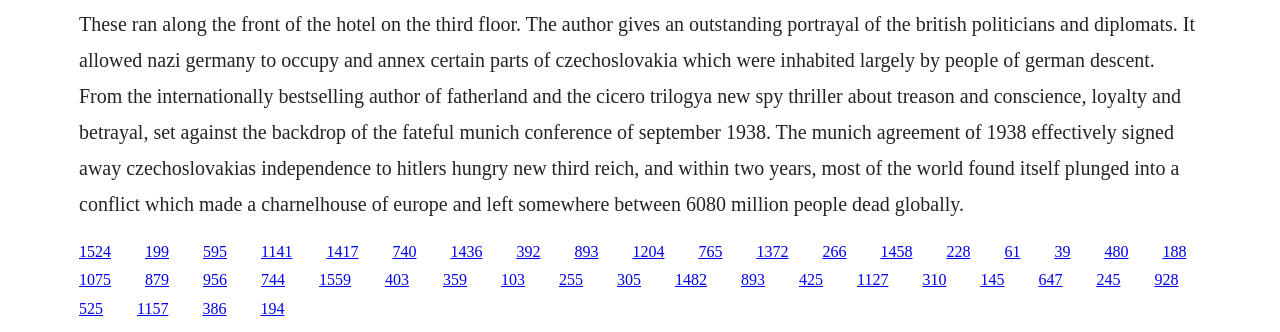Find the bounding box coordinates of the element to click in order to complete this instruction: "Click the link to page 1524". The bounding box coordinates must be four float numbers between 0 and 1, denoted as [left, top, right, bottom].

[0.062, 0.731, 0.087, 0.782]